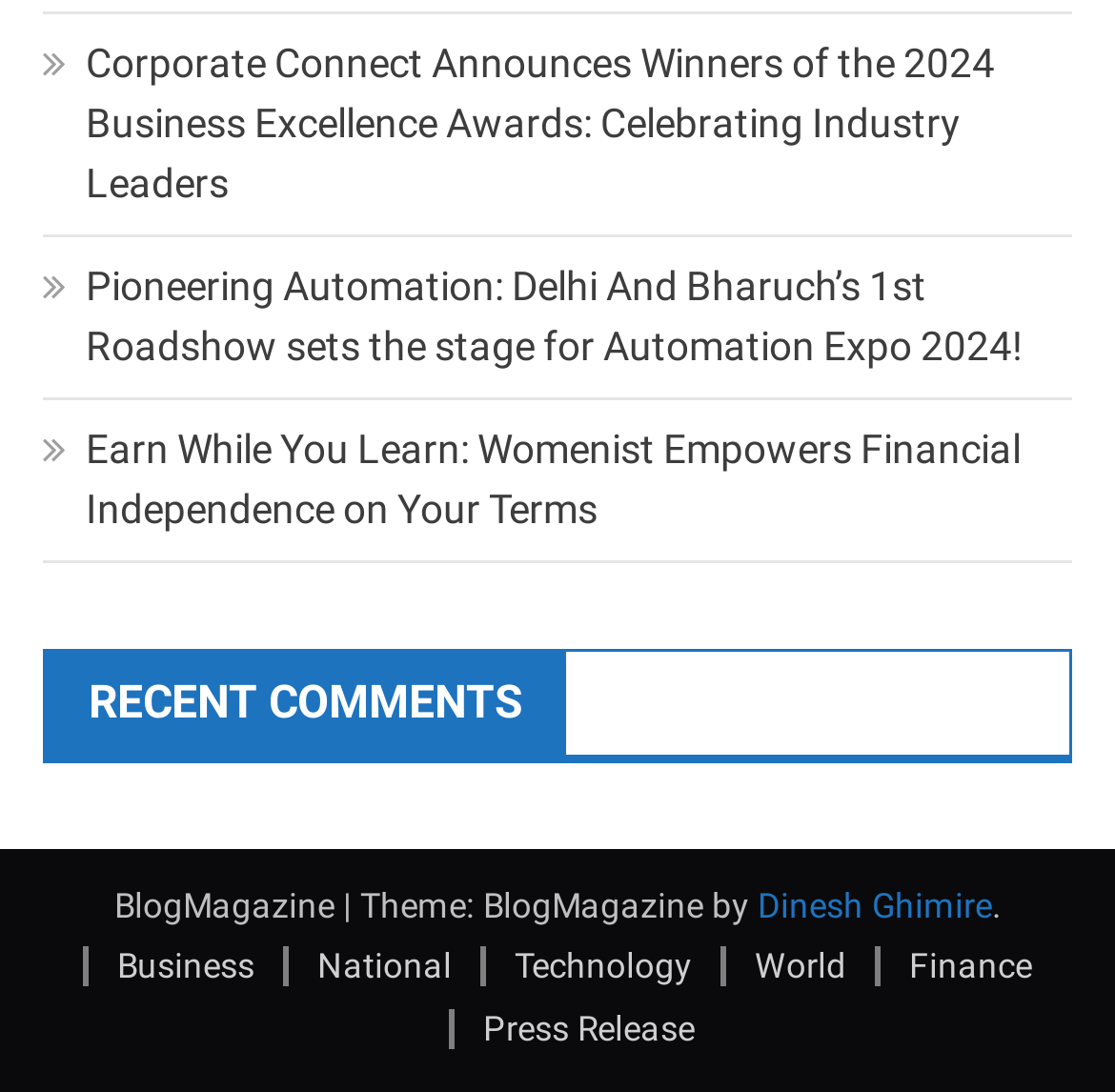Identify the bounding box coordinates of the area you need to click to perform the following instruction: "Click on Cataract Surgery link".

None